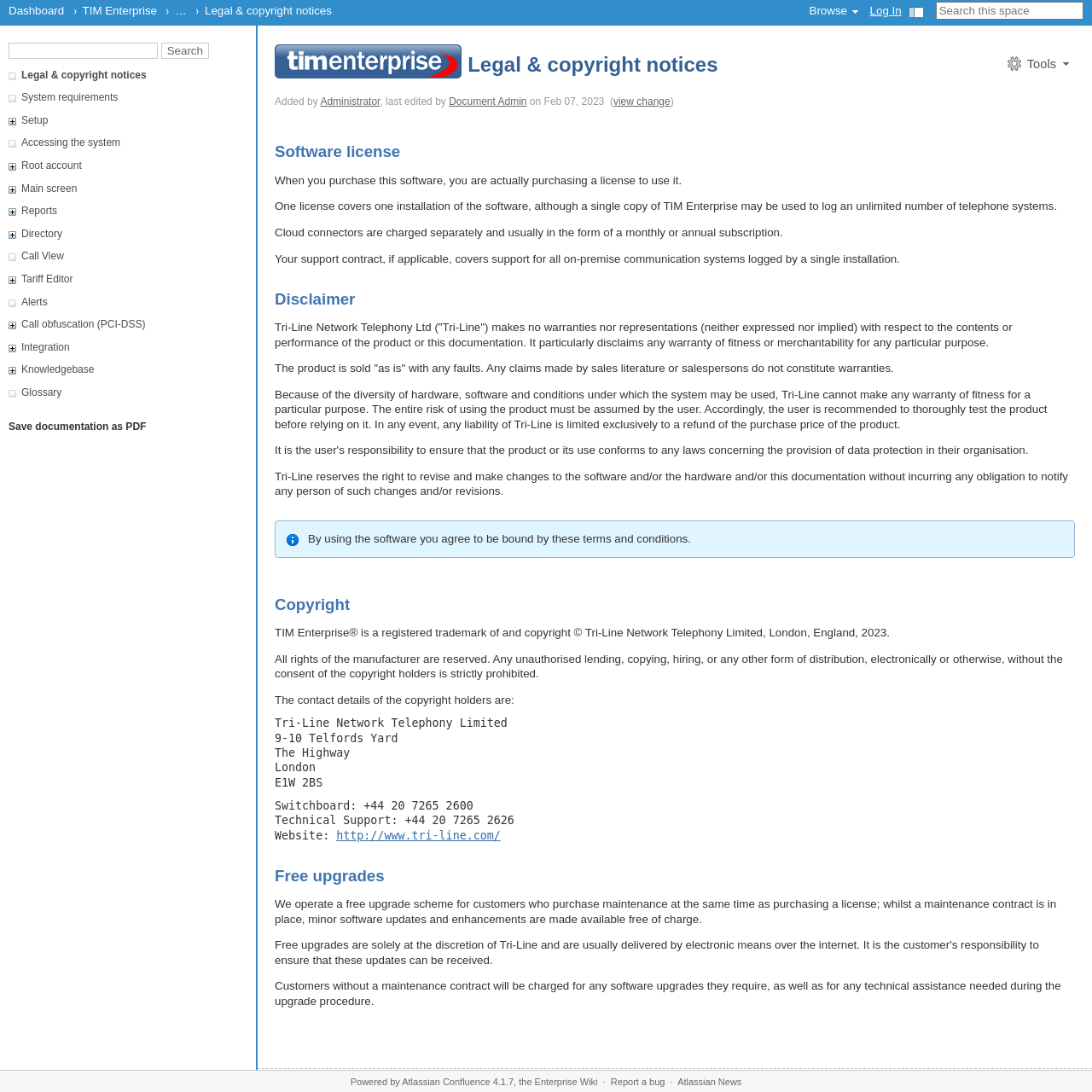What is the condition for getting free upgrades?
Respond to the question with a well-detailed and thorough answer.

The webpage mentions that they operate a free upgrade scheme for customers who purchase maintenance at the same time as purchasing a license.